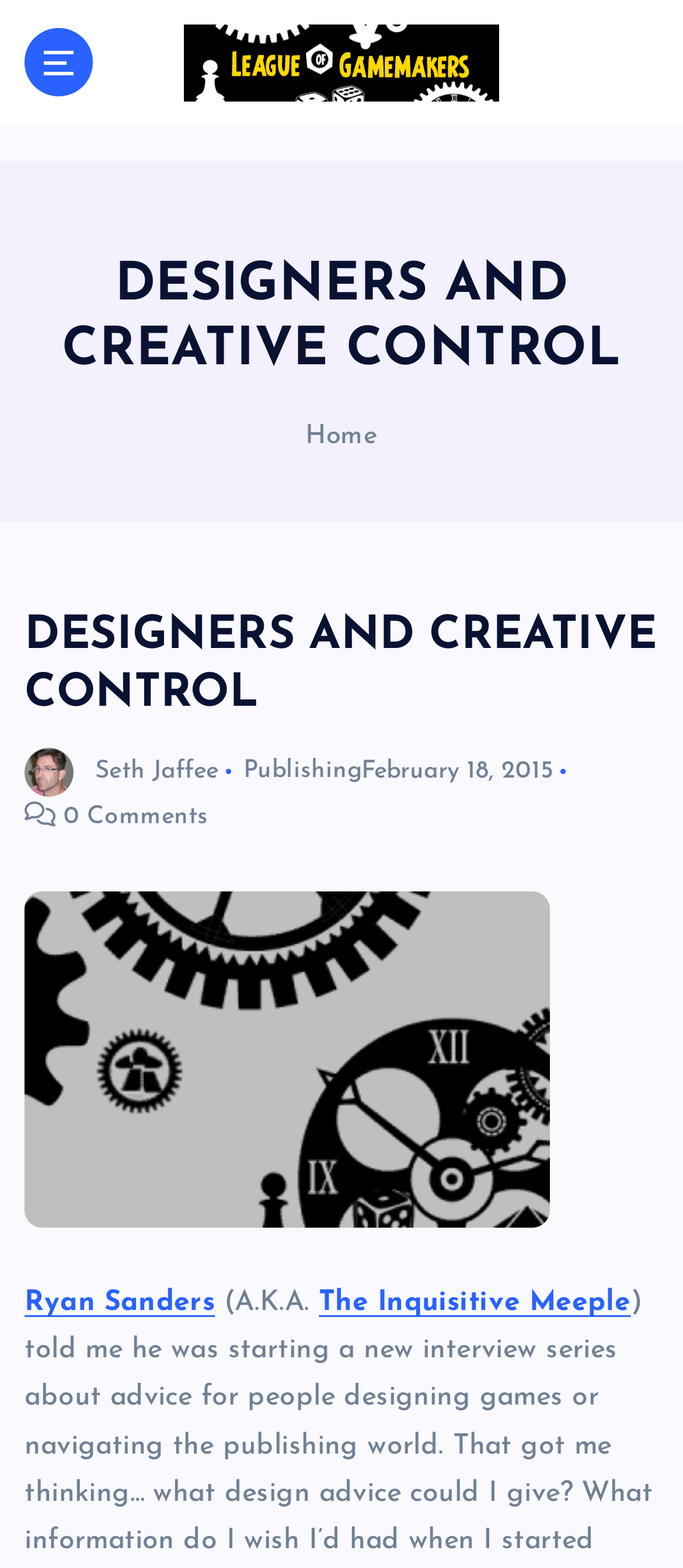Identify the main heading from the webpage and provide its text content.

DESIGNERS AND CREATIVE CONTROL